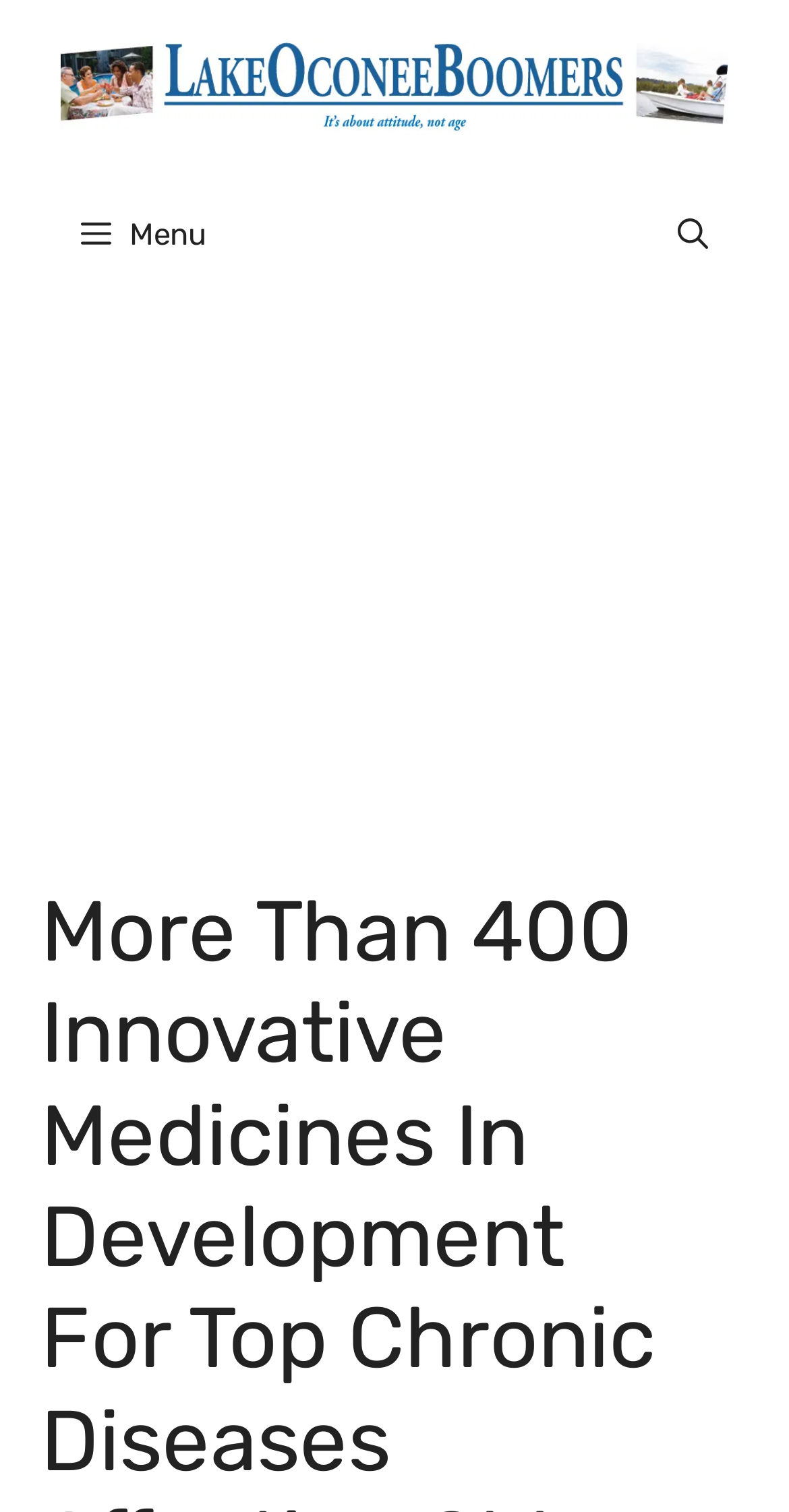Locate the bounding box of the UI element described in the following text: "alt="Lake Oconee Boomers"".

[0.077, 0.042, 0.923, 0.069]